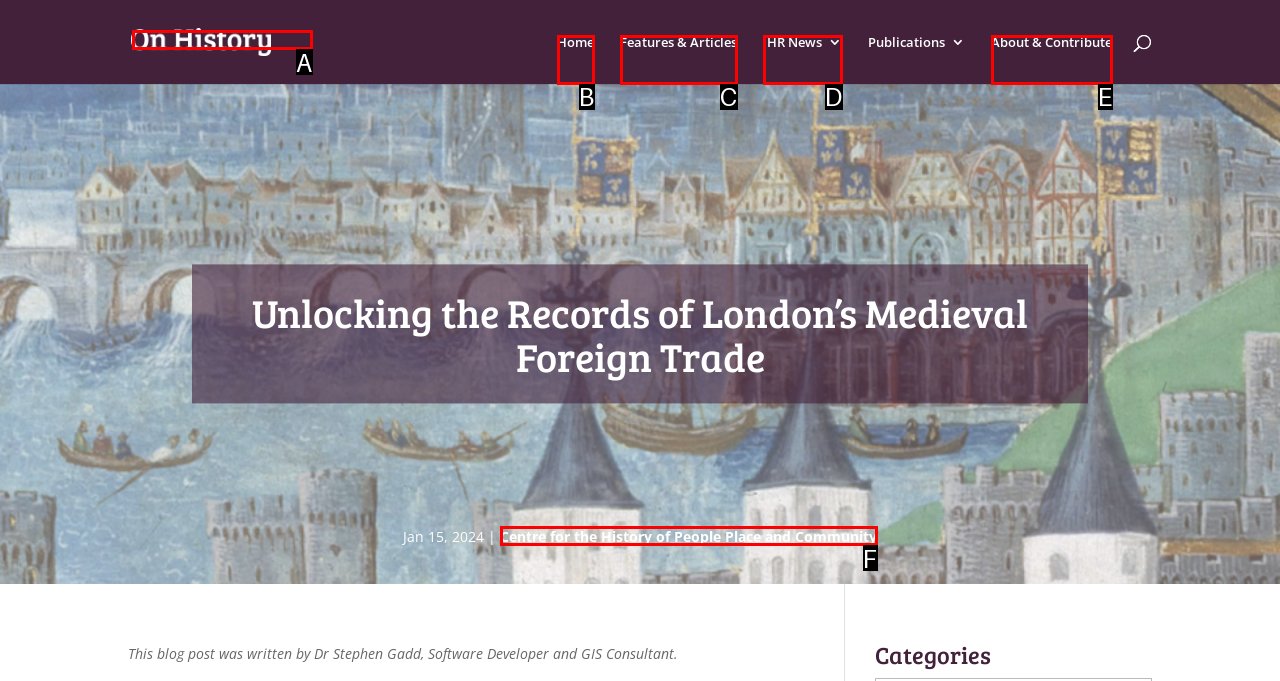Choose the option that matches the following description: About & Contribute
Reply with the letter of the selected option directly.

E